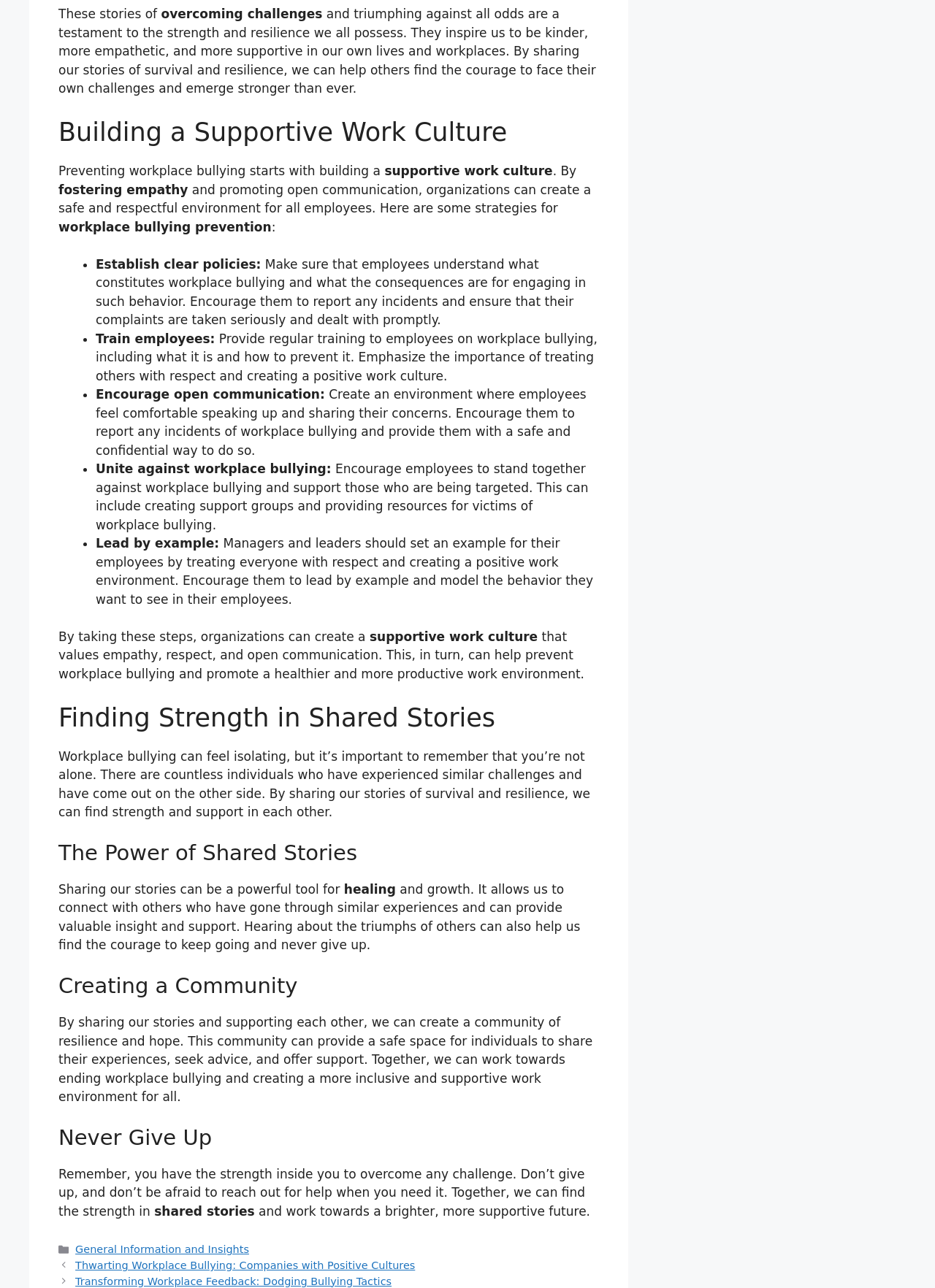What is the purpose of sharing stories of overcoming challenges?
Carefully analyze the image and provide a detailed answer to the question.

According to the webpage, sharing stories of overcoming challenges can inspire kindness, empathy, and support in our own lives and workplaces. It can help others find the courage to face their own challenges and emerge stronger than ever.